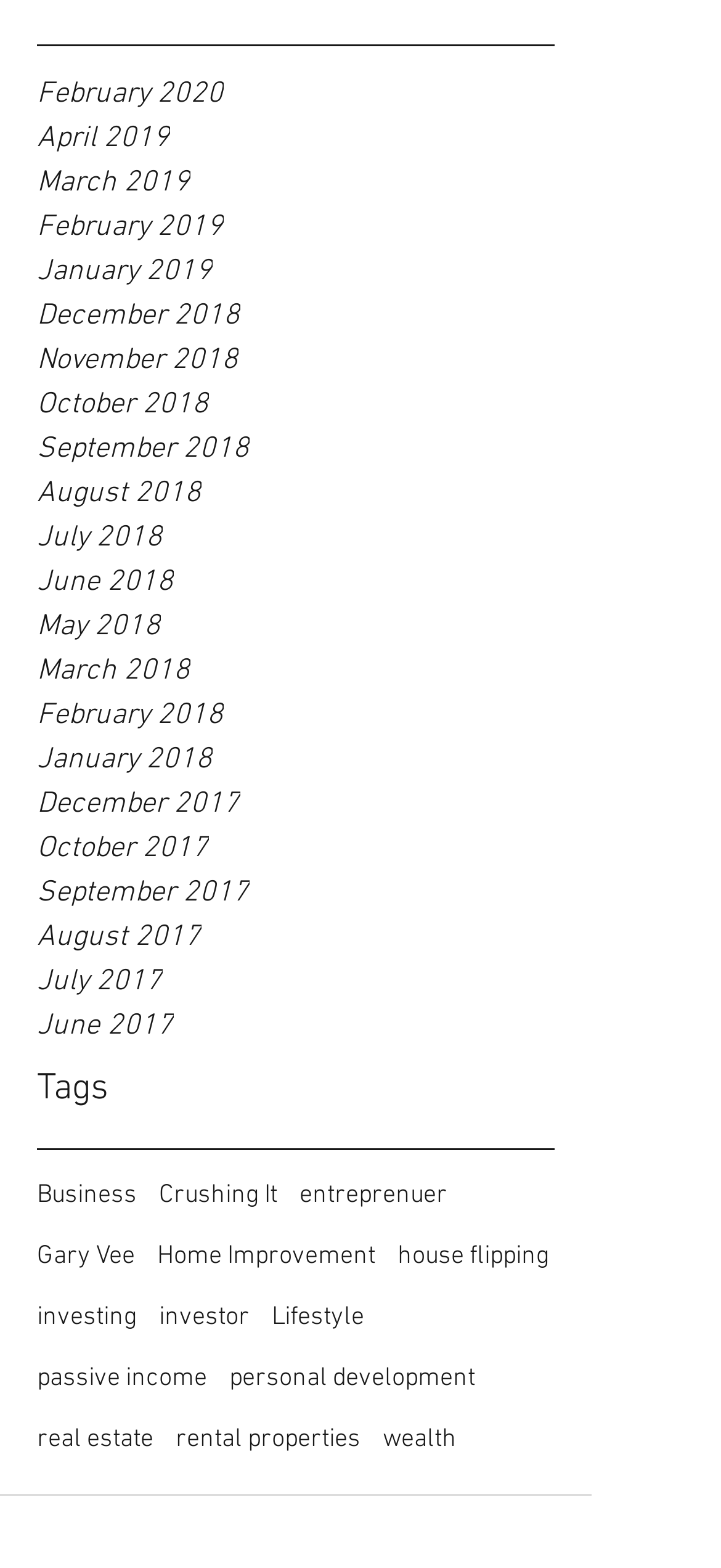Locate the bounding box coordinates of the clickable element to fulfill the following instruction: "Select Business". Provide the coordinates as four float numbers between 0 and 1 in the format [left, top, right, bottom].

[0.051, 0.749, 0.19, 0.774]